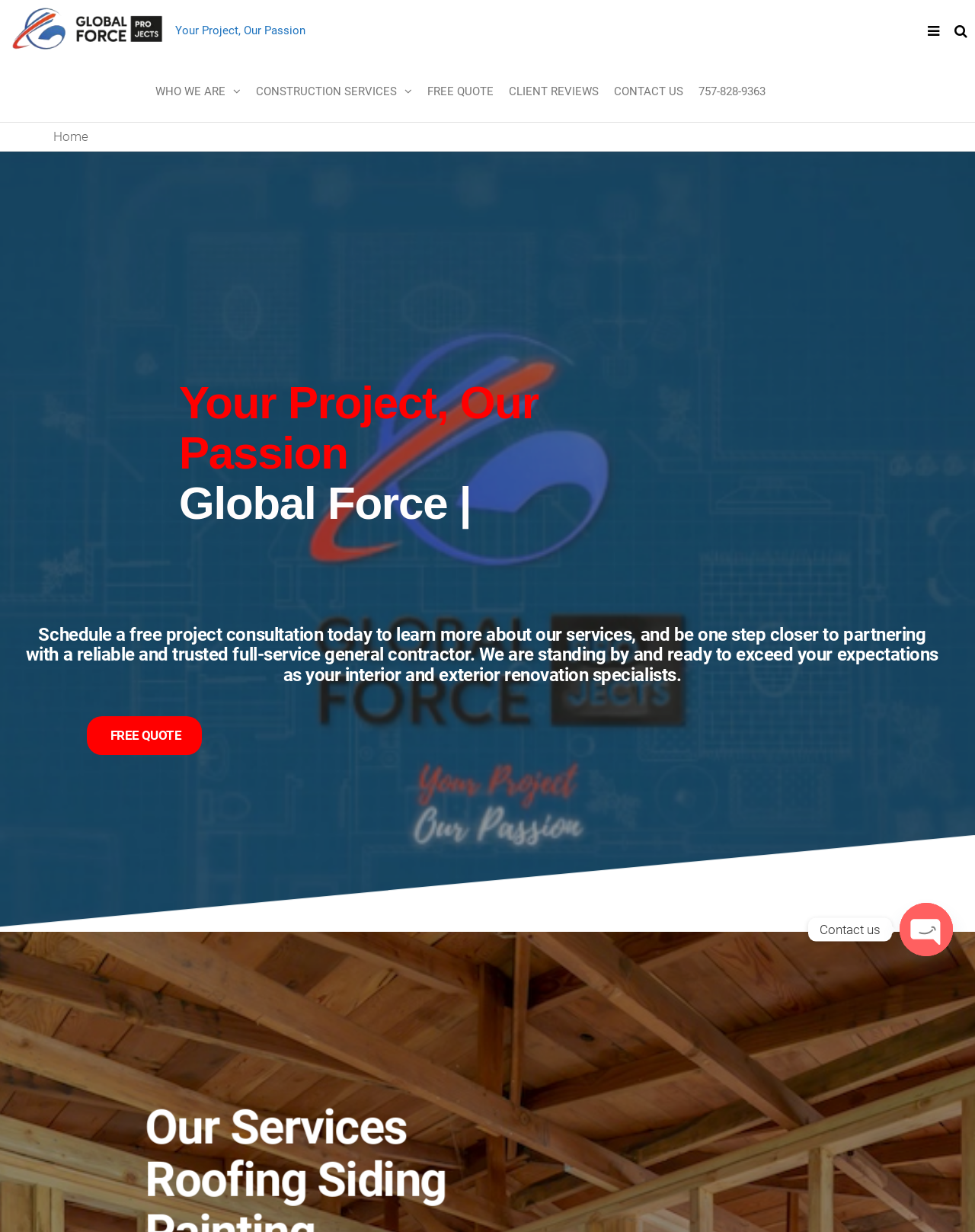Specify the bounding box coordinates (top-left x, top-left y, bottom-right x, bottom-right y) of the UI element in the screenshot that matches this description: aria-label="Facebook_Messenger"

[0.923, 0.733, 0.977, 0.776]